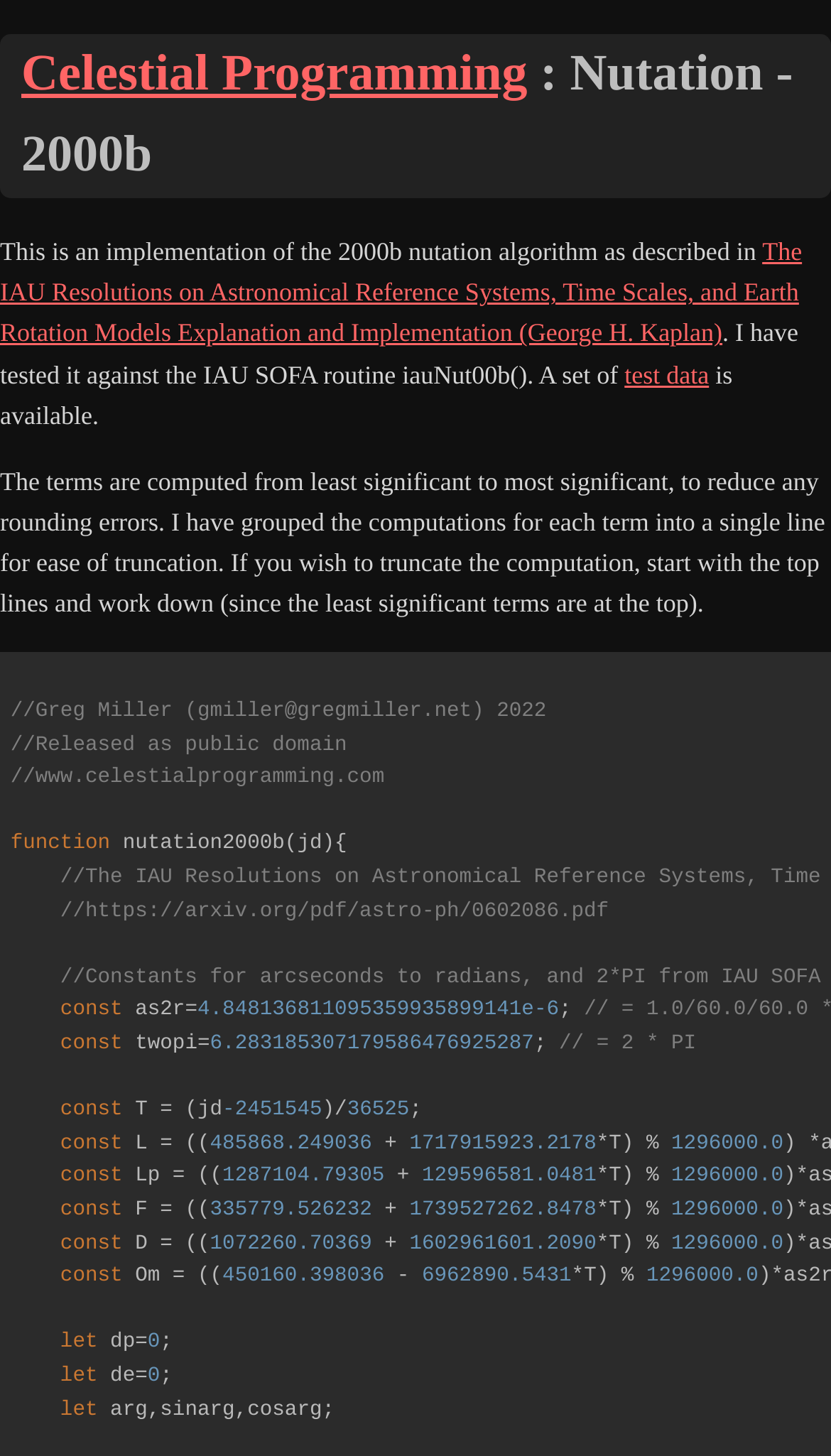Given the element description test data, predict the bounding box coordinates for the UI element in the webpage screenshot. The format should be (top-left x, top-left y, bottom-right x, bottom-right y), and the values should be between 0 and 1.

[0.751, 0.247, 0.853, 0.267]